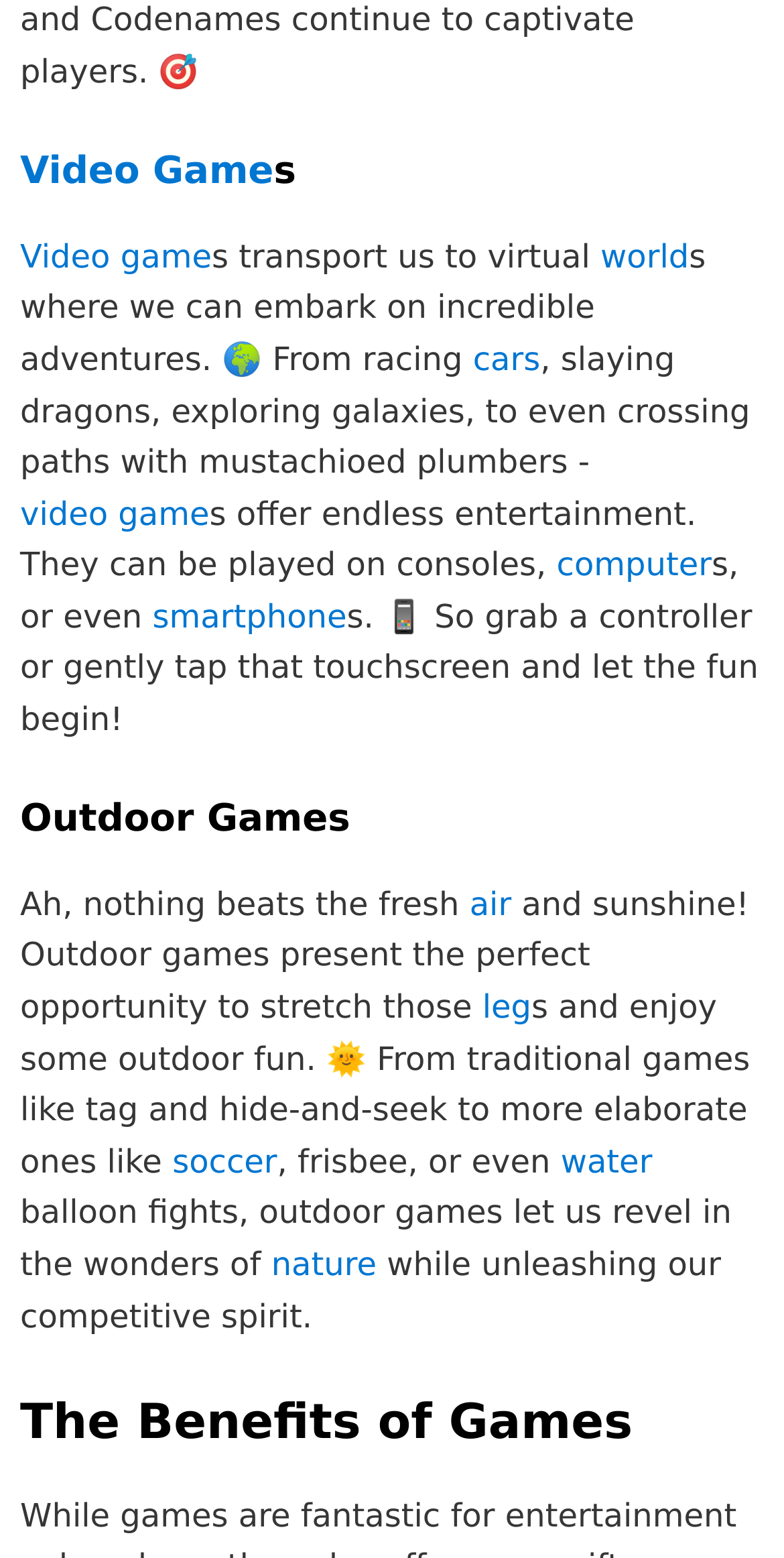What type of outdoor games are mentioned on the webpage?
Using the information from the image, give a concise answer in one word or a short phrase.

tag, hide-and-seek, soccer, frisbee, water balloon fights